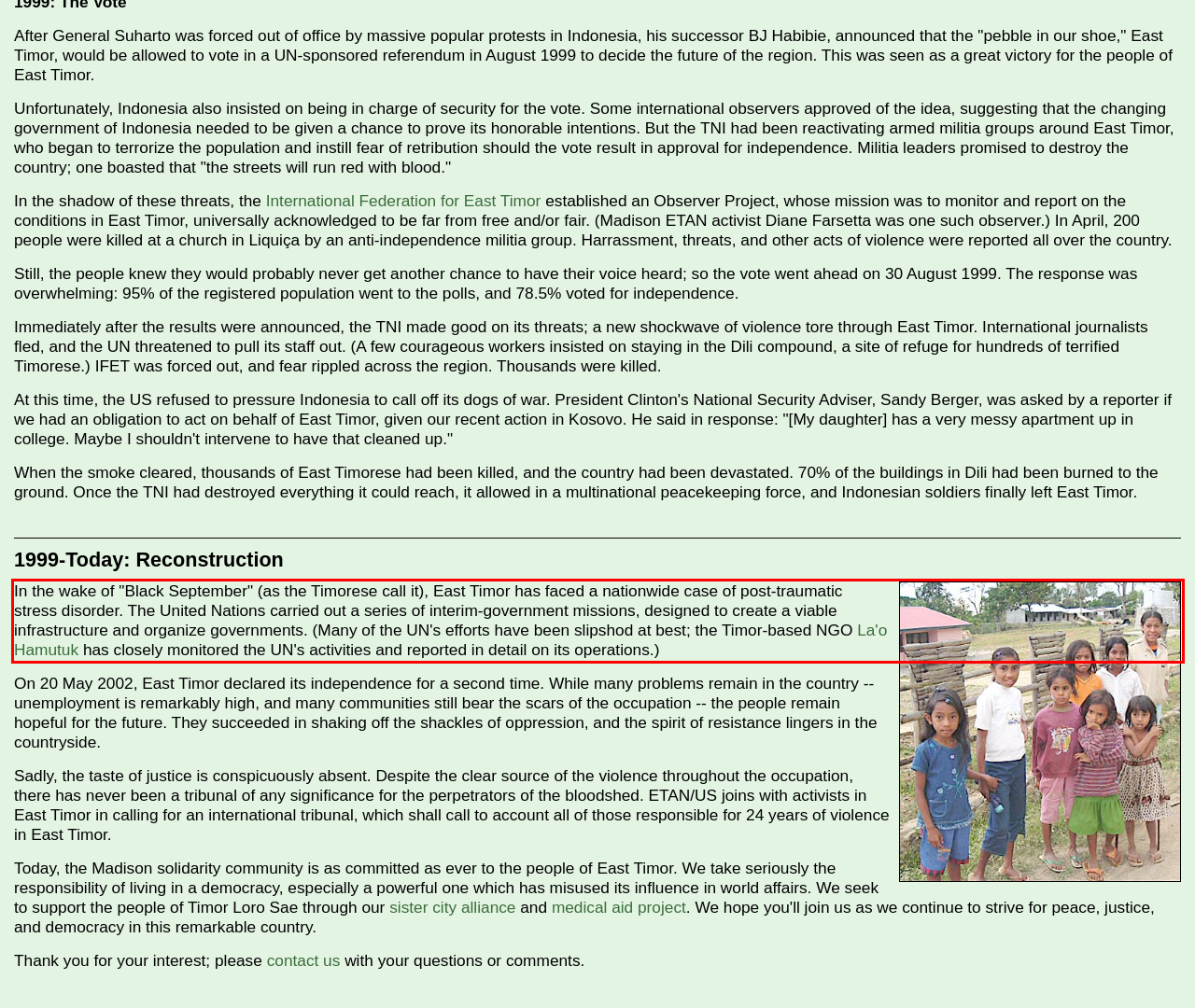Locate the red bounding box in the provided webpage screenshot and use OCR to determine the text content inside it.

In the wake of "Black September" (as the Timorese call it), East Timor has faced a nationwide case of post-traumatic stress disorder. The United Nations carried out a series of interim-government missions, designed to create a viable infrastructure and organize governments. (Many of the UN's efforts have been slipshod at best; the Timor-based NGO La'o Hamutuk has closely monitored the UN's activities and reported in detail on its operations.)